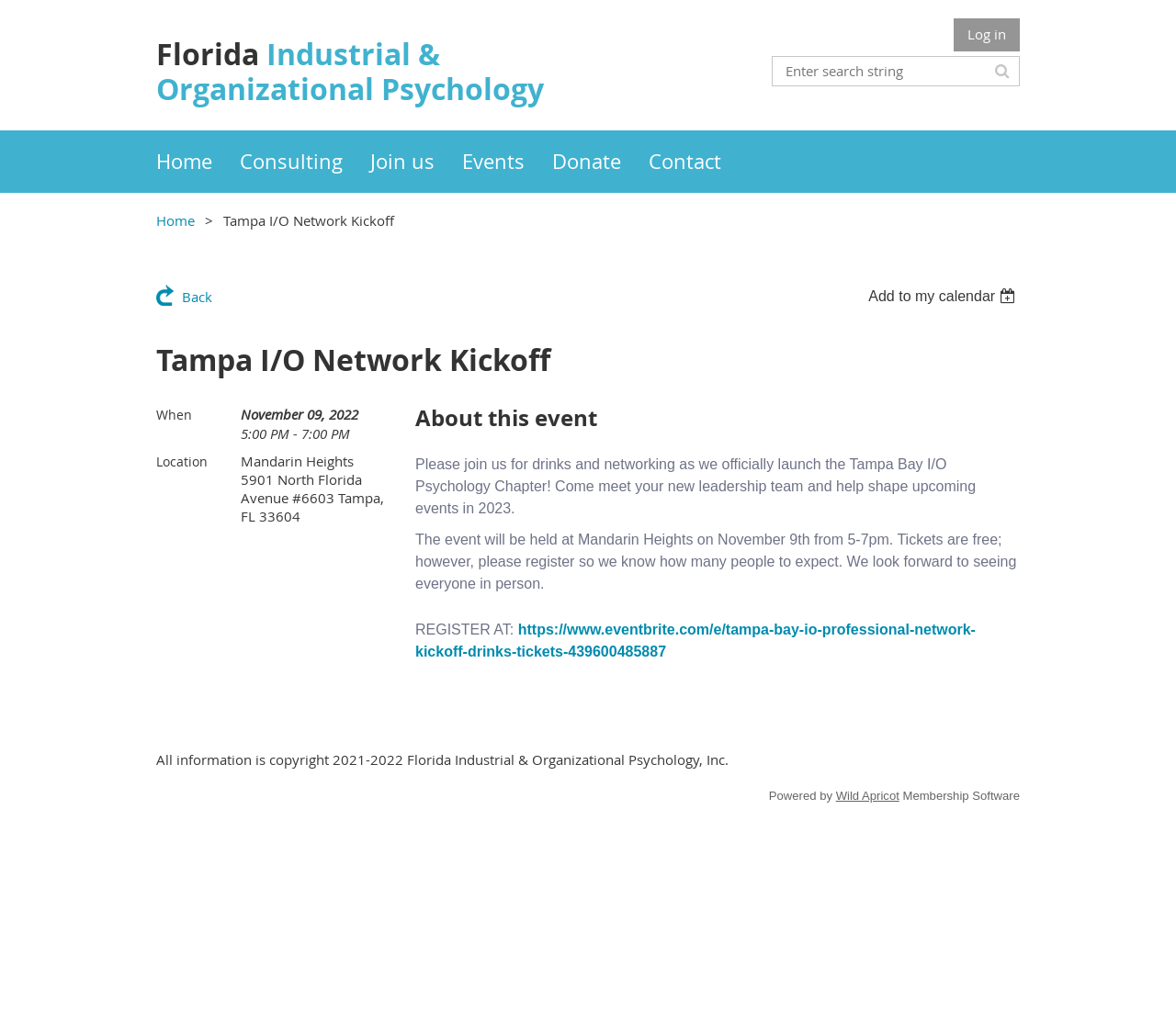Respond to the question below with a single word or phrase: What is the date of the Tampa I/O Network Kickoff event?

November 09, 2022